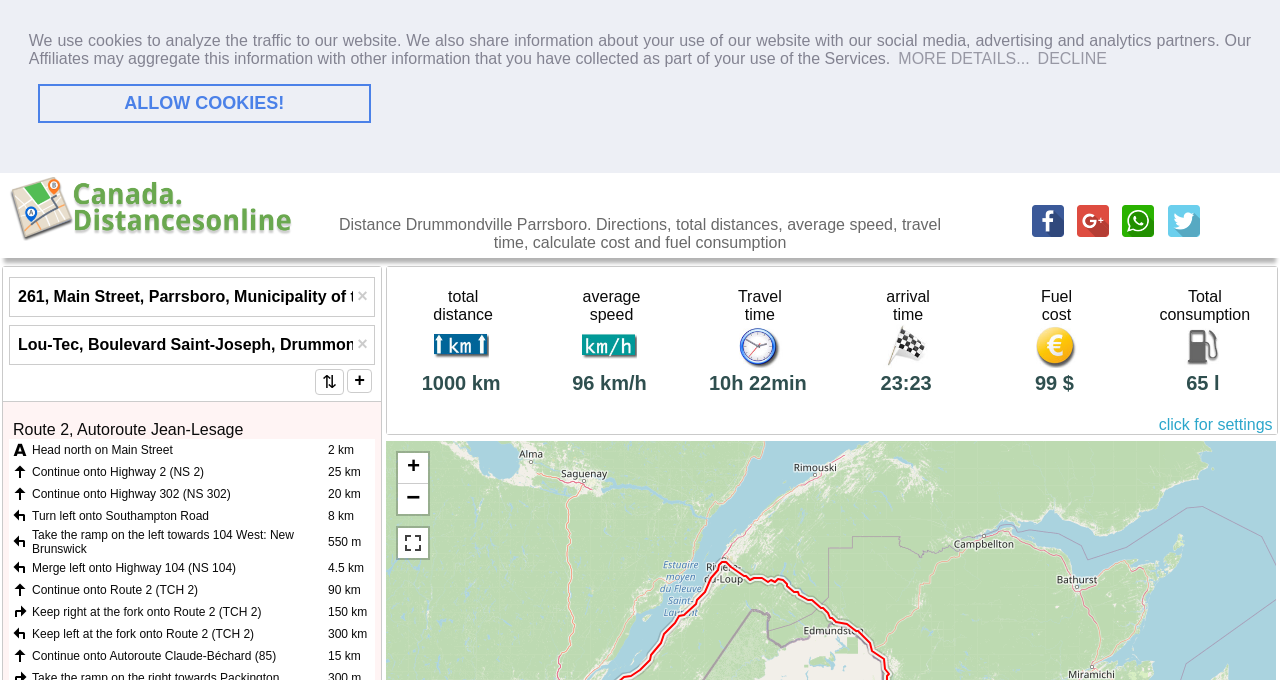What is the arrival time at Parrsboro from Drummondville?
Using the picture, provide a one-word or short phrase answer.

23:23